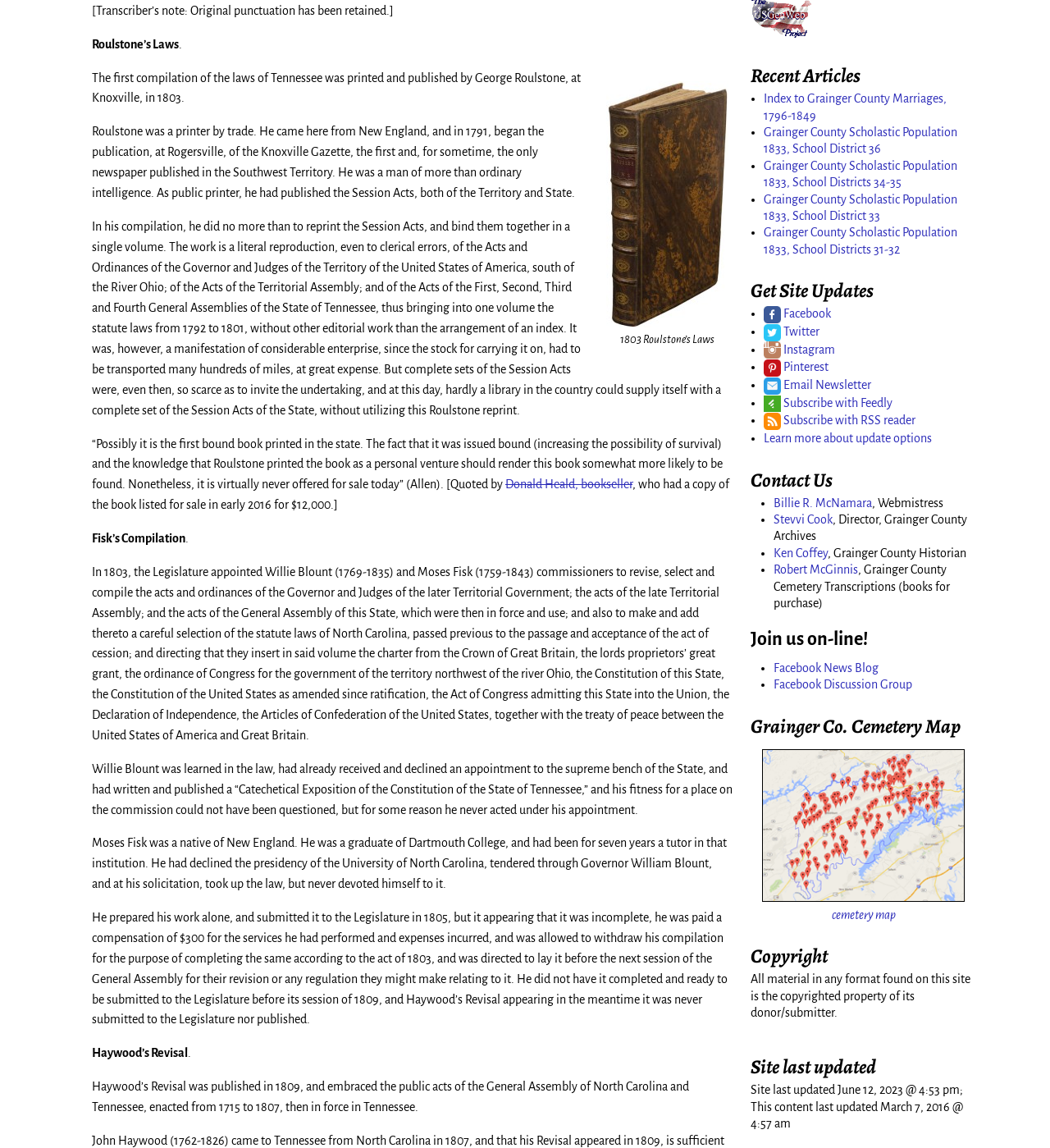Determine the bounding box of the UI component based on this description: "Scopri di più e personalizza". The bounding box coordinates should be four float values between 0 and 1, i.e., [left, top, right, bottom].

None